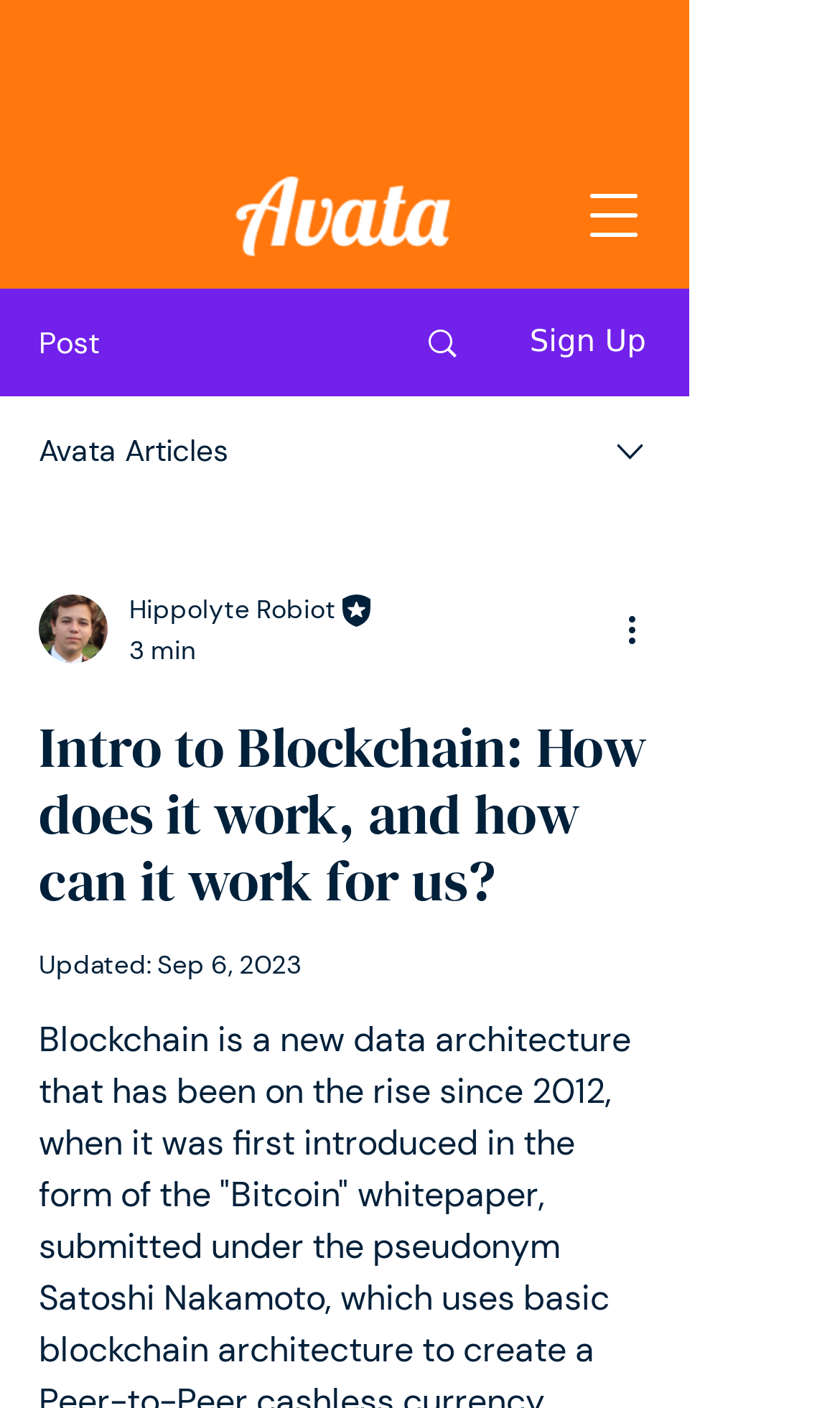Show the bounding box coordinates for the HTML element as described: "Search".

[0.466, 0.207, 0.589, 0.28]